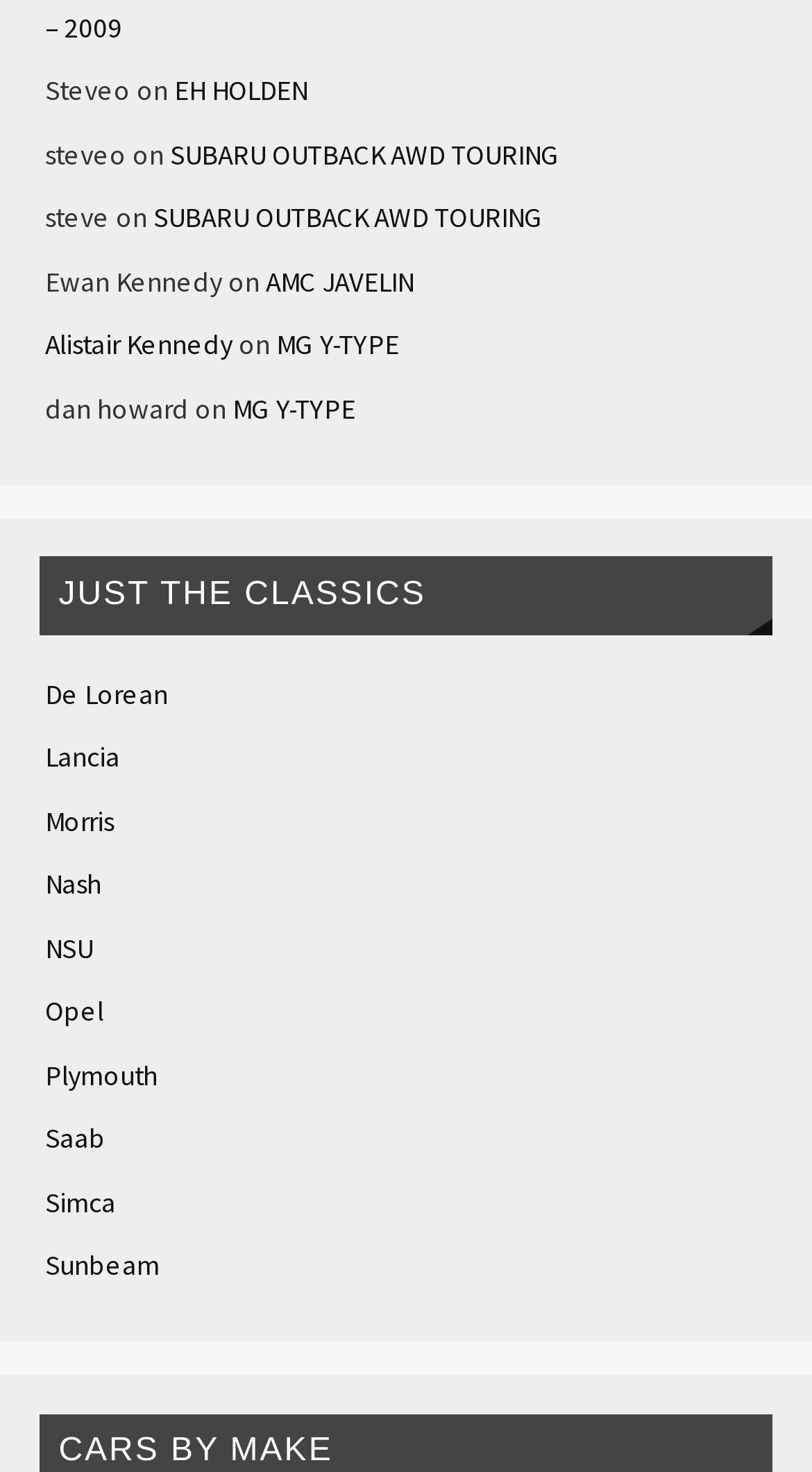Please mark the bounding box coordinates of the area that should be clicked to carry out the instruction: "click on EH HOLDEN".

[0.214, 0.05, 0.378, 0.074]